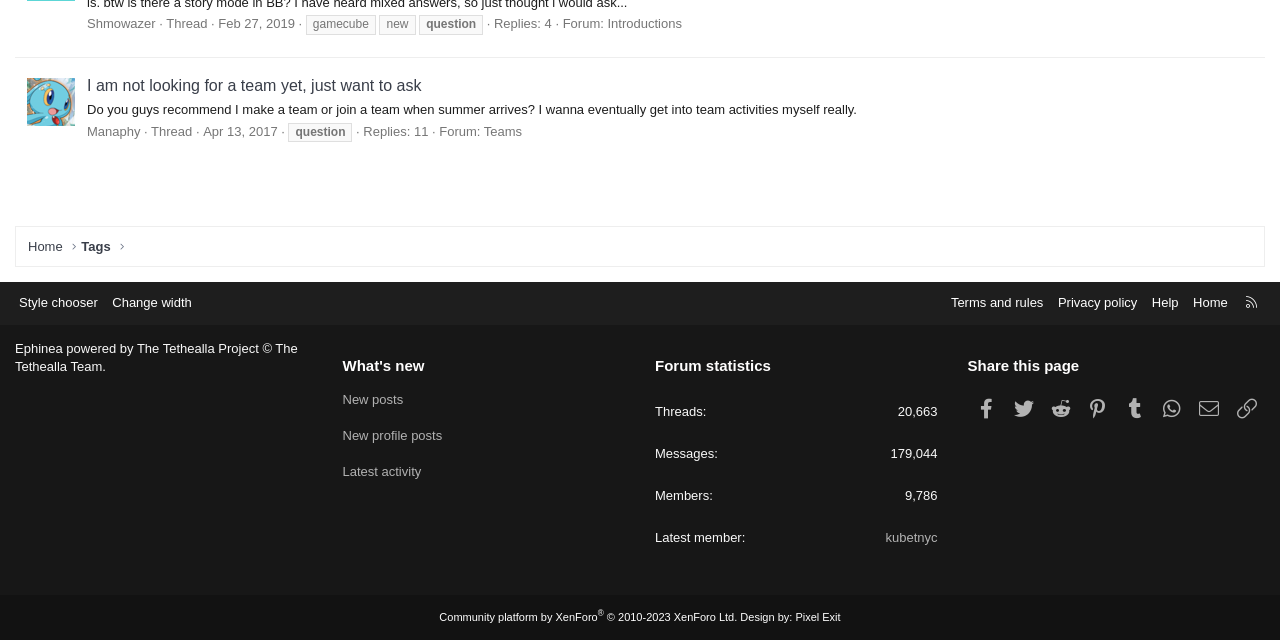Locate and provide the bounding box coordinates for the HTML element that matches this description: "Latest activity".

[0.268, 0.714, 0.329, 0.752]